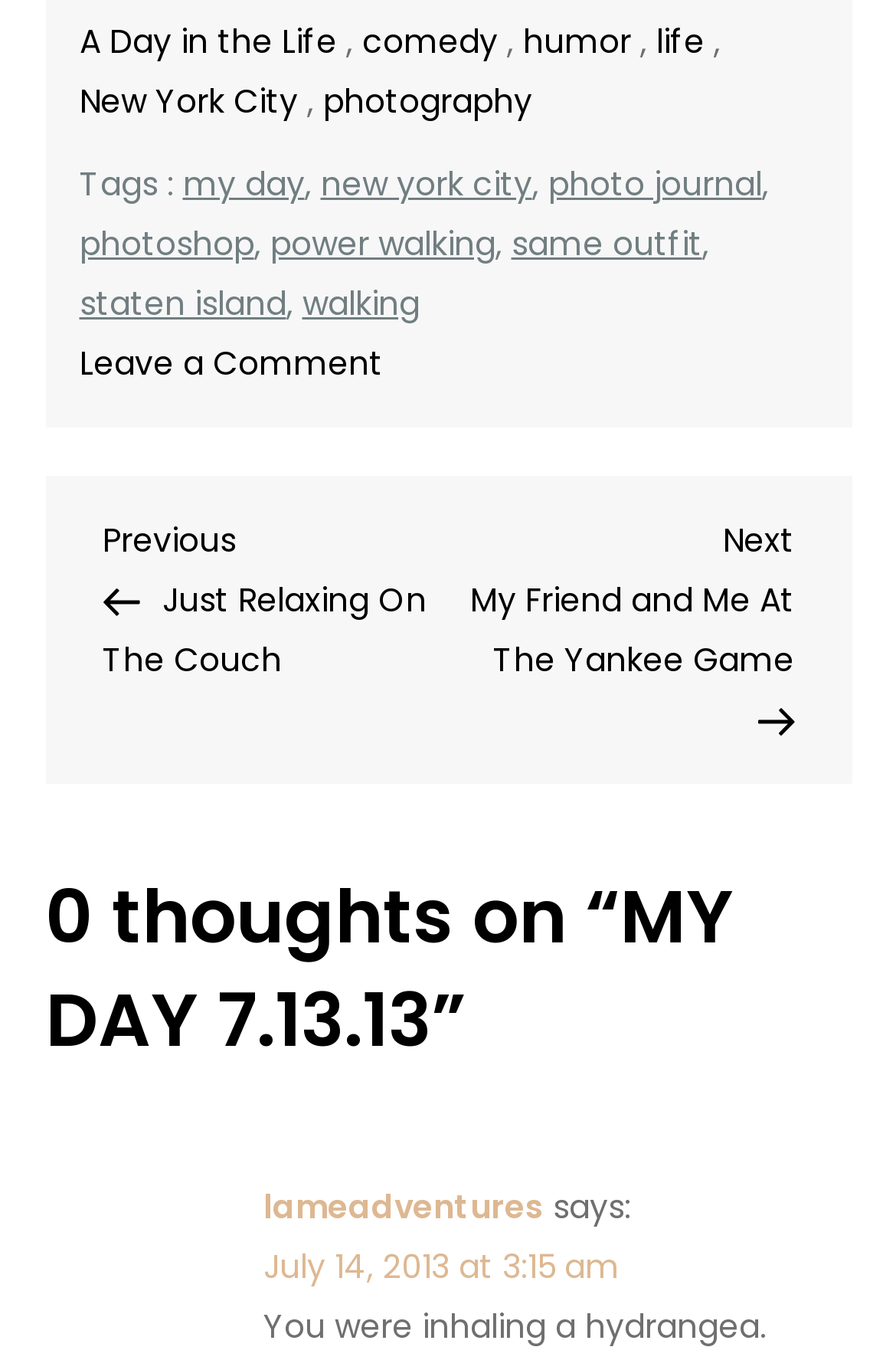Locate the bounding box coordinates of the element's region that should be clicked to carry out the following instruction: "Visit 'New York City'". The coordinates need to be four float numbers between 0 and 1, i.e., [left, top, right, bottom].

[0.088, 0.059, 0.332, 0.09]